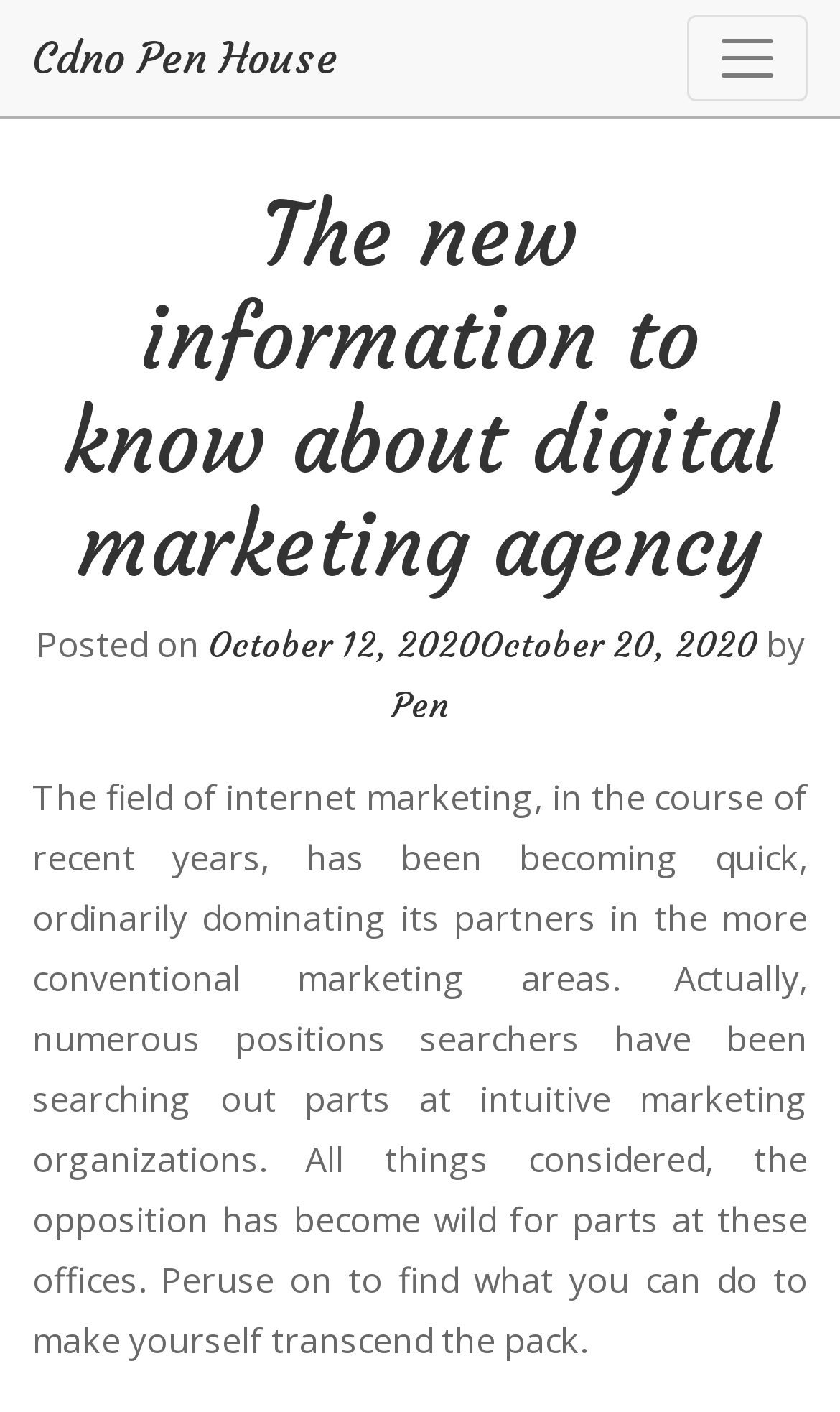Locate the bounding box coordinates for the element described below: "October 12, 2020October 20, 2020". The coordinates must be four float values between 0 and 1, formatted as [left, top, right, bottom].

[0.247, 0.441, 0.901, 0.472]